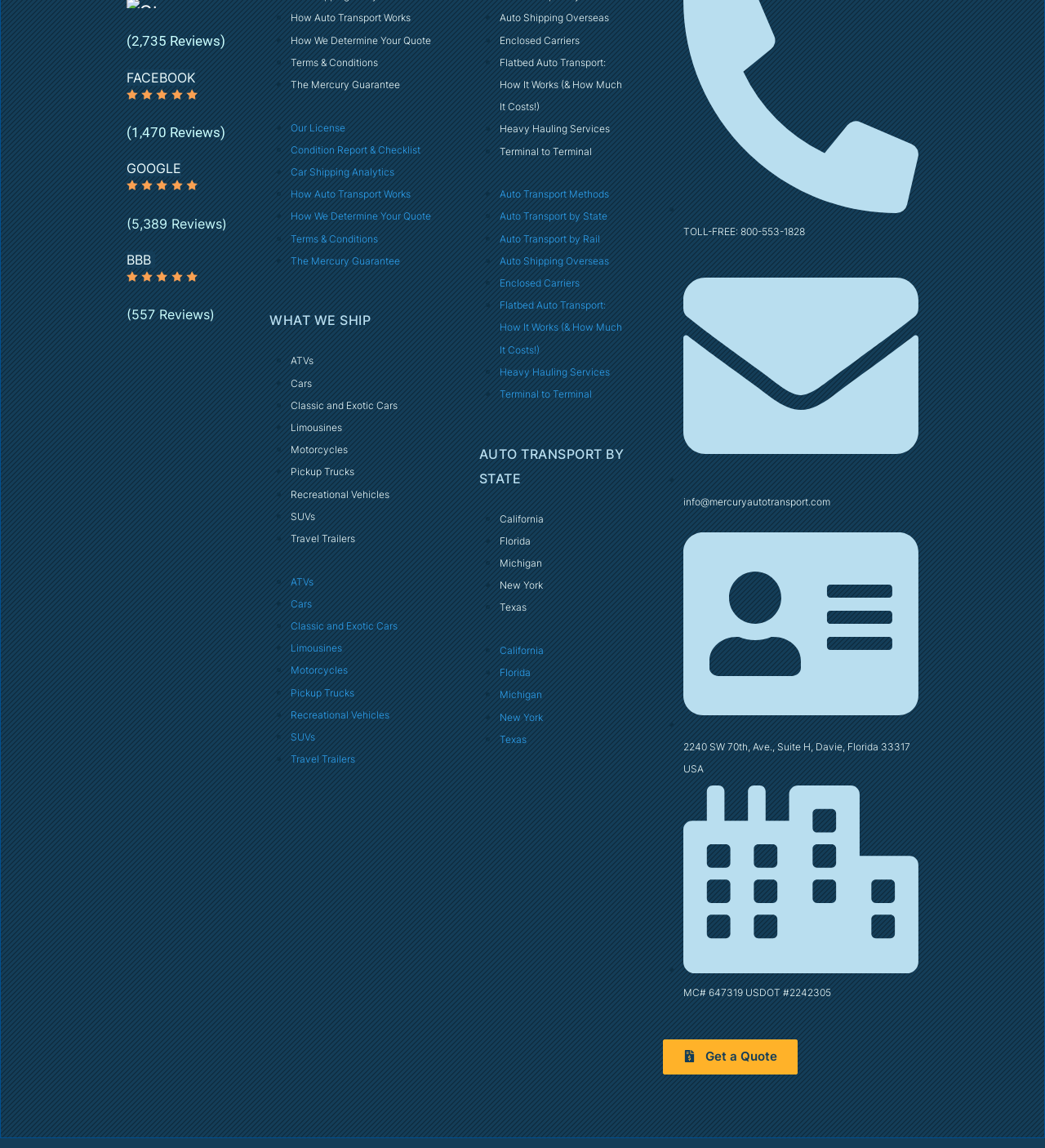Please determine the bounding box coordinates, formatted as (top-left x, top-left y, bottom-right x, bottom-right y), with all values as floating point numbers between 0 and 1. Identify the bounding box of the region described as: Texas

[0.478, 0.639, 0.504, 0.649]